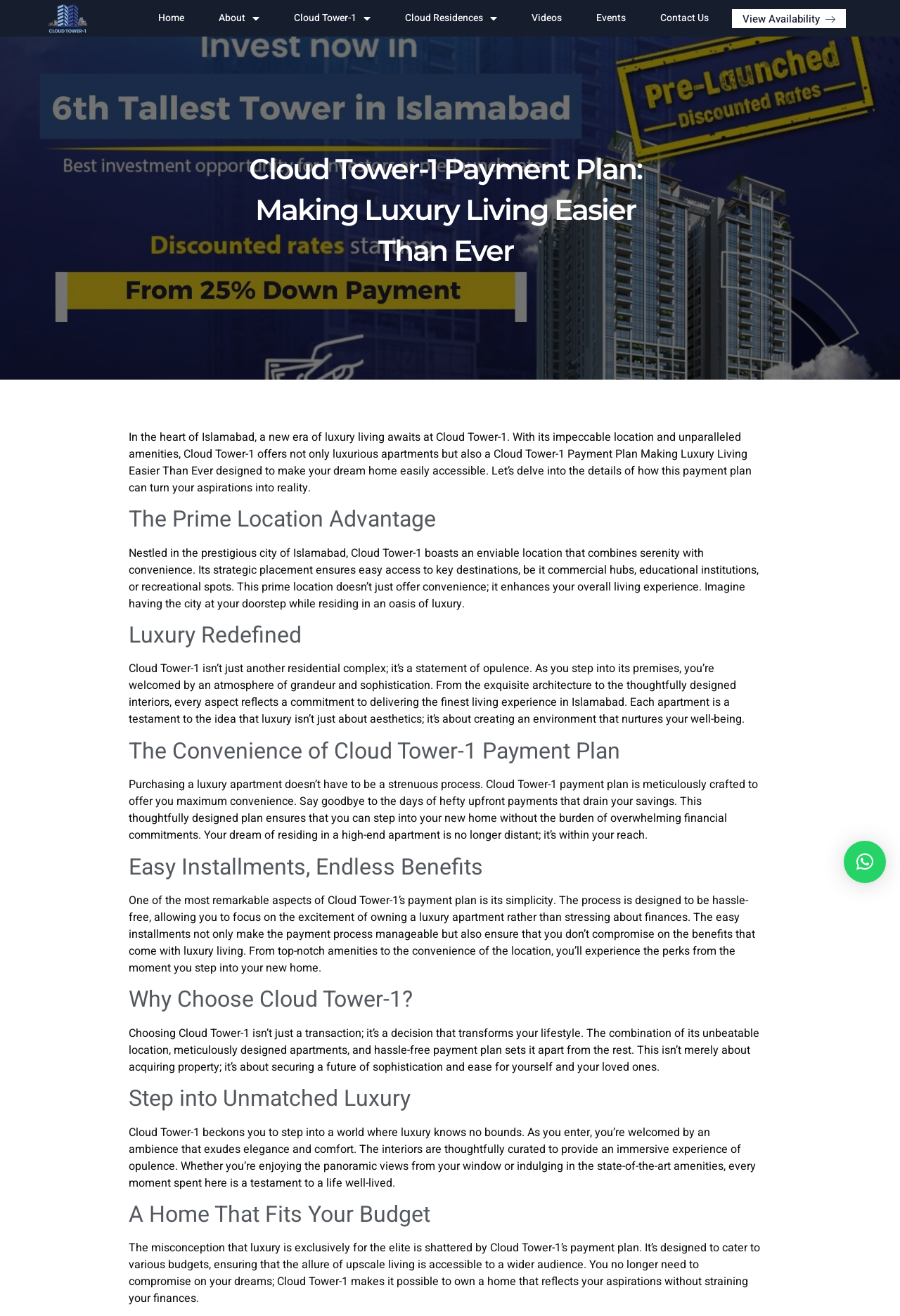Carefully examine the image and provide an in-depth answer to the question: What is the name of the residential complex?

The name of the residential complex can be found in the heading 'Cloud Tower-1 Payment Plan: Making Luxury Living Easier Than Ever' and also in the link 'Cloud Tower-1 ' in the navigation menu.